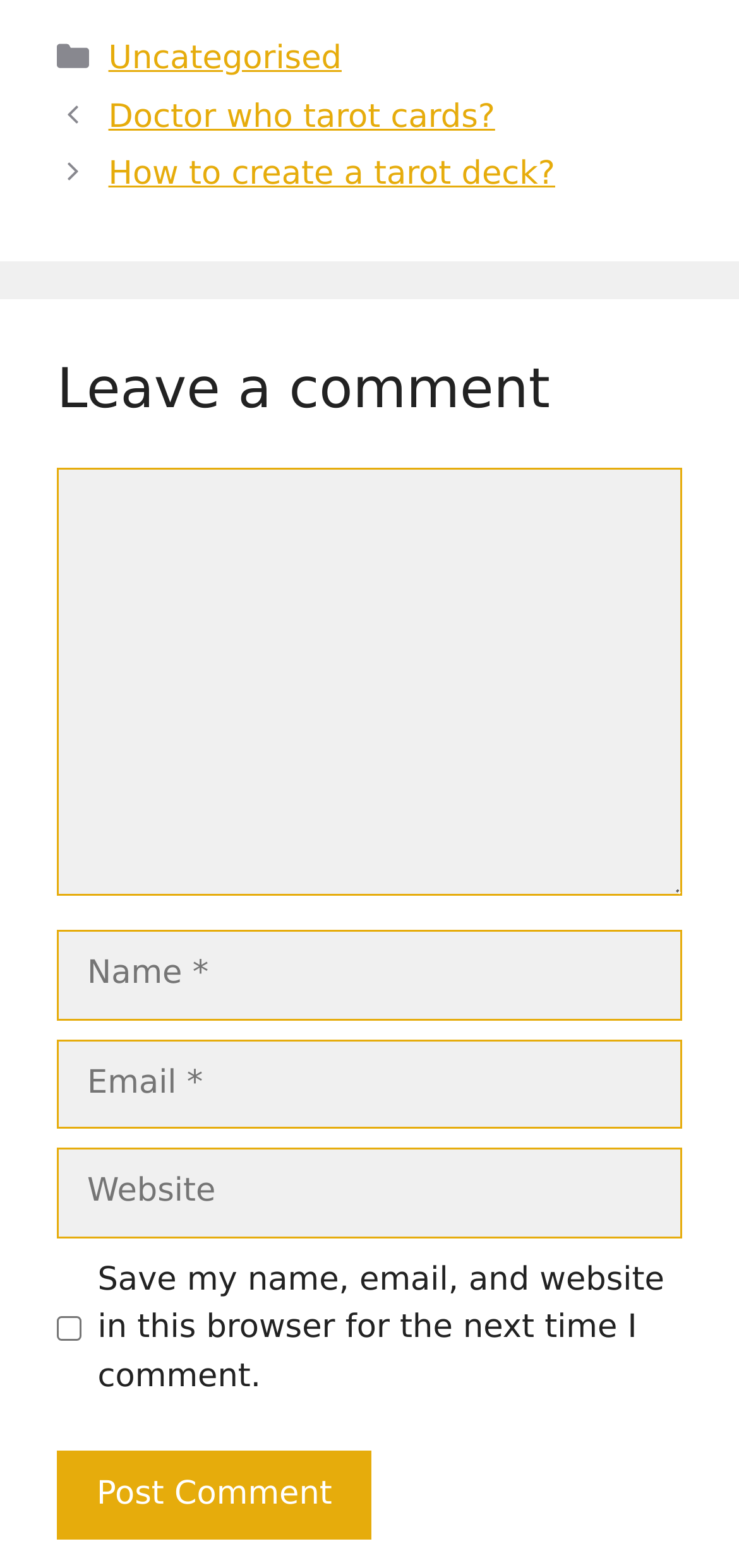Please specify the bounding box coordinates of the element that should be clicked to execute the given instruction: 'Go to Main Page'. Ensure the coordinates are four float numbers between 0 and 1, expressed as [left, top, right, bottom].

None